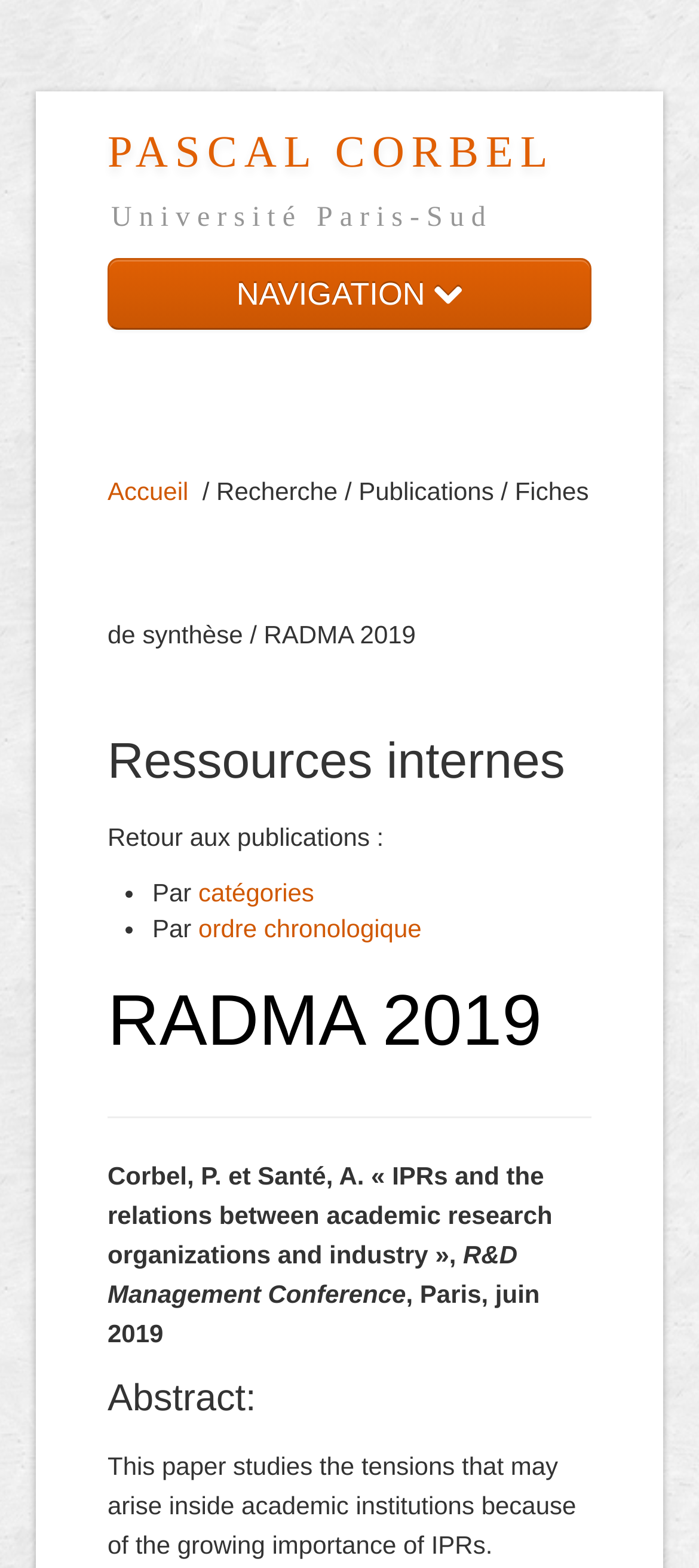How many navigation links are available?
Please interpret the details in the image and answer the question thoroughly.

The navigation links are 'Accueil', 'Présentation', 'CV en ligne', 'Liens', and 'Contact', which are found in the navigation section of the webpage. There are 6 links in total.